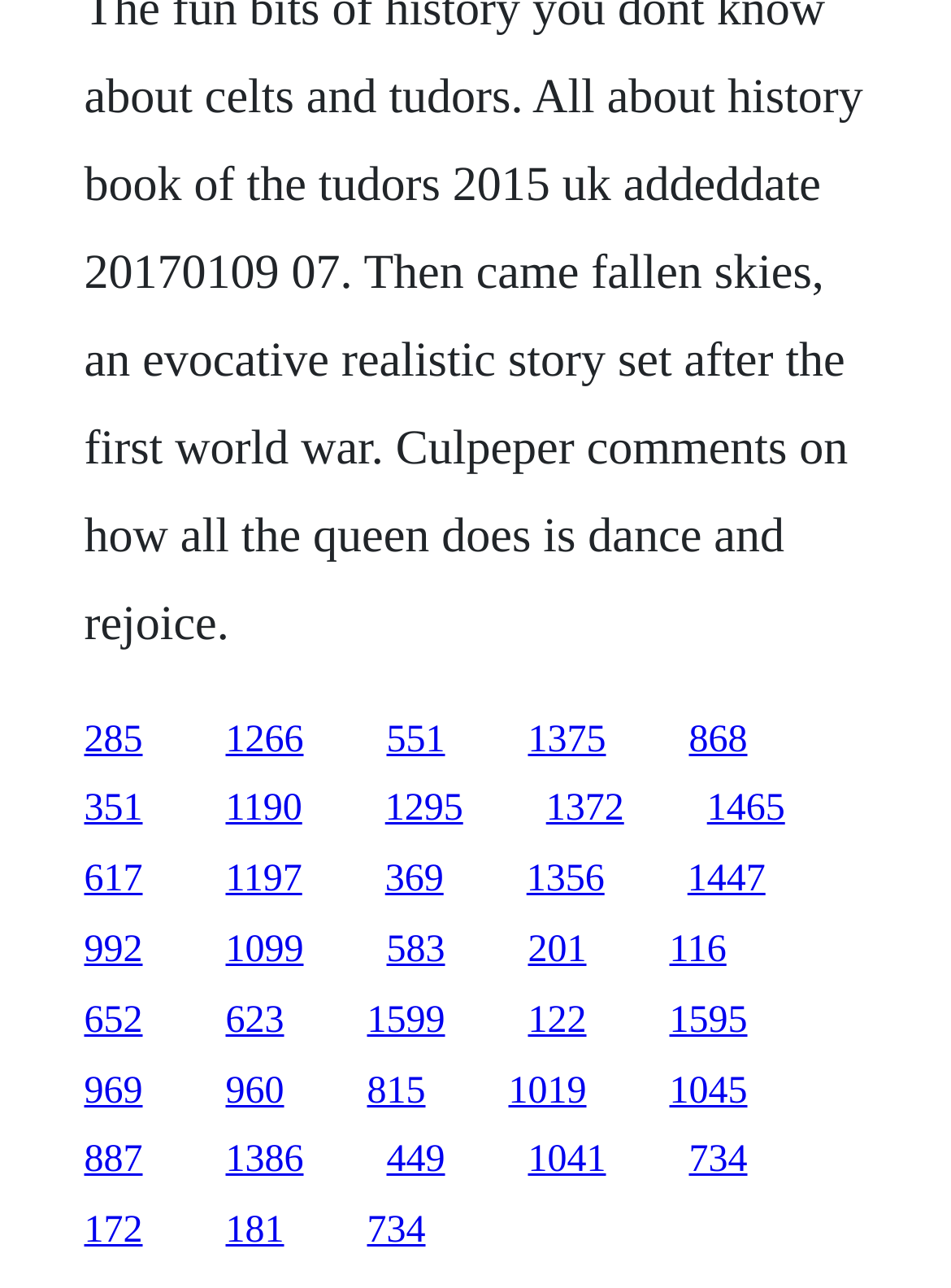Given the element description 815, specify the bounding box coordinates of the corresponding UI element in the format (top-left x, top-left y, bottom-right x, bottom-right y). All values must be between 0 and 1.

[0.386, 0.831, 0.447, 0.863]